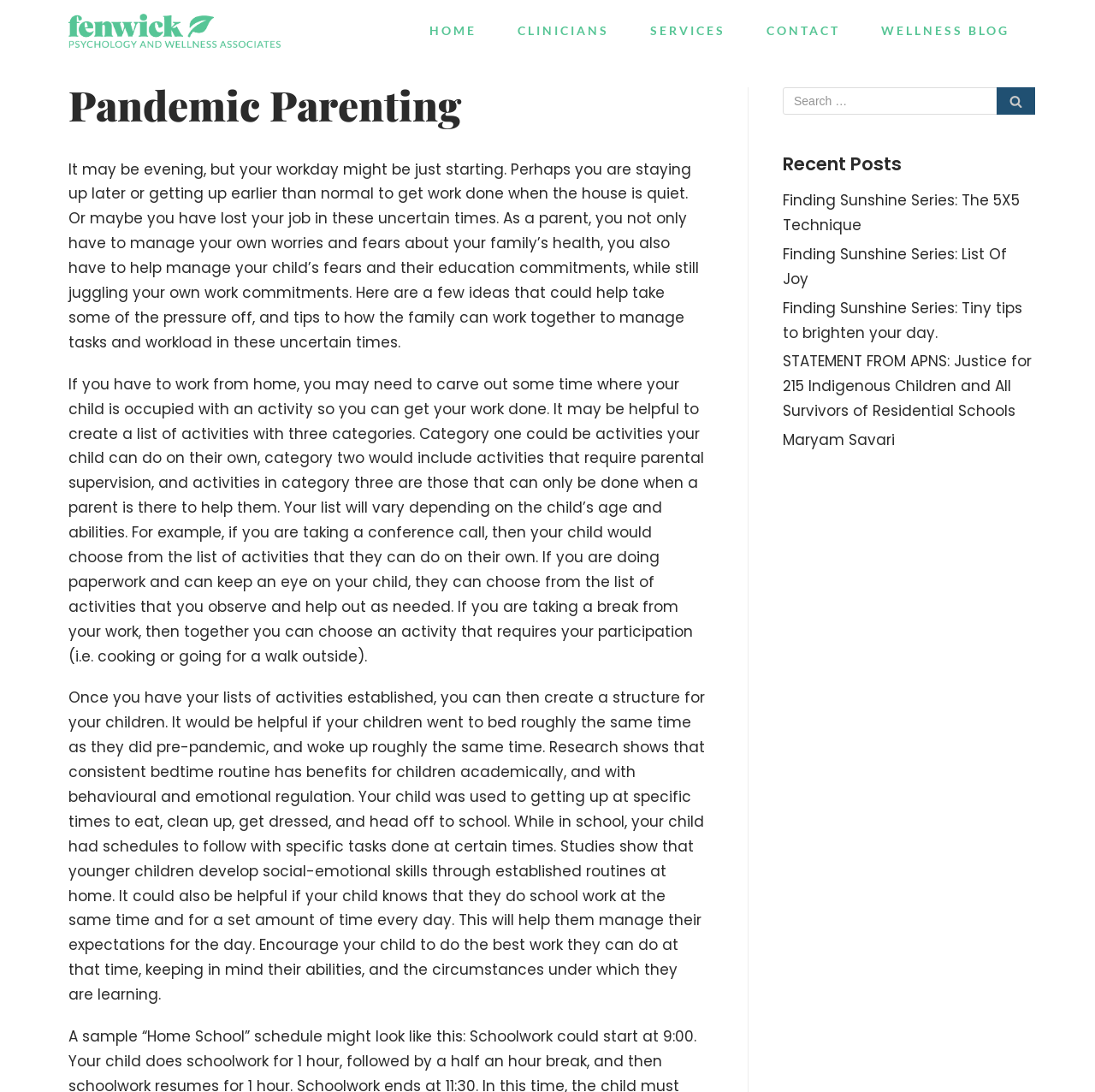Refer to the image and provide an in-depth answer to the question: 
What is the topic of the main article?

I read the main article and found that it is discussing pandemic parenting, providing tips and ideas for parents to manage their work and children's education during the pandemic.